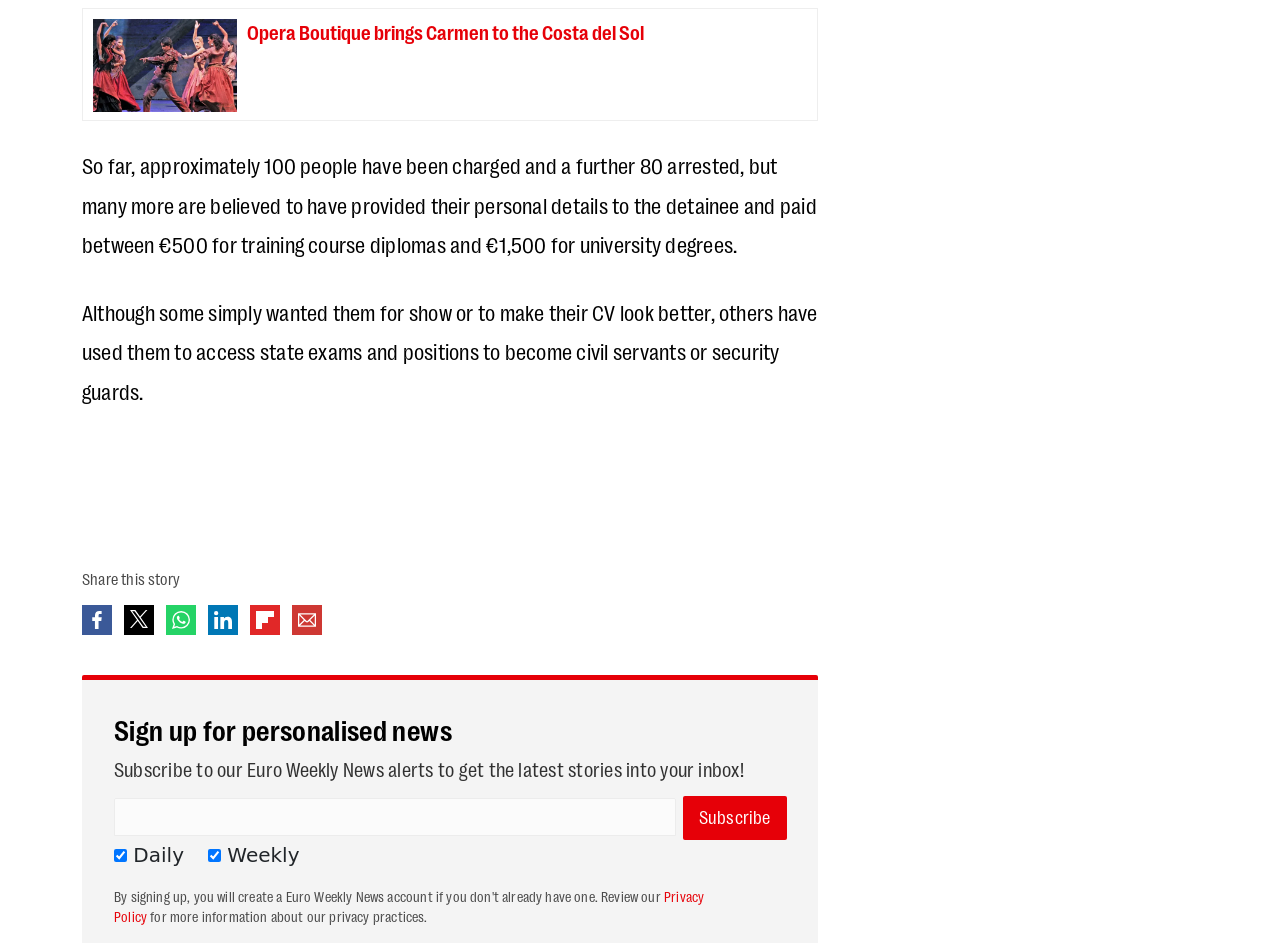What is the topic of the news article?
Relying on the image, give a concise answer in one word or a brief phrase.

Fake university degrees